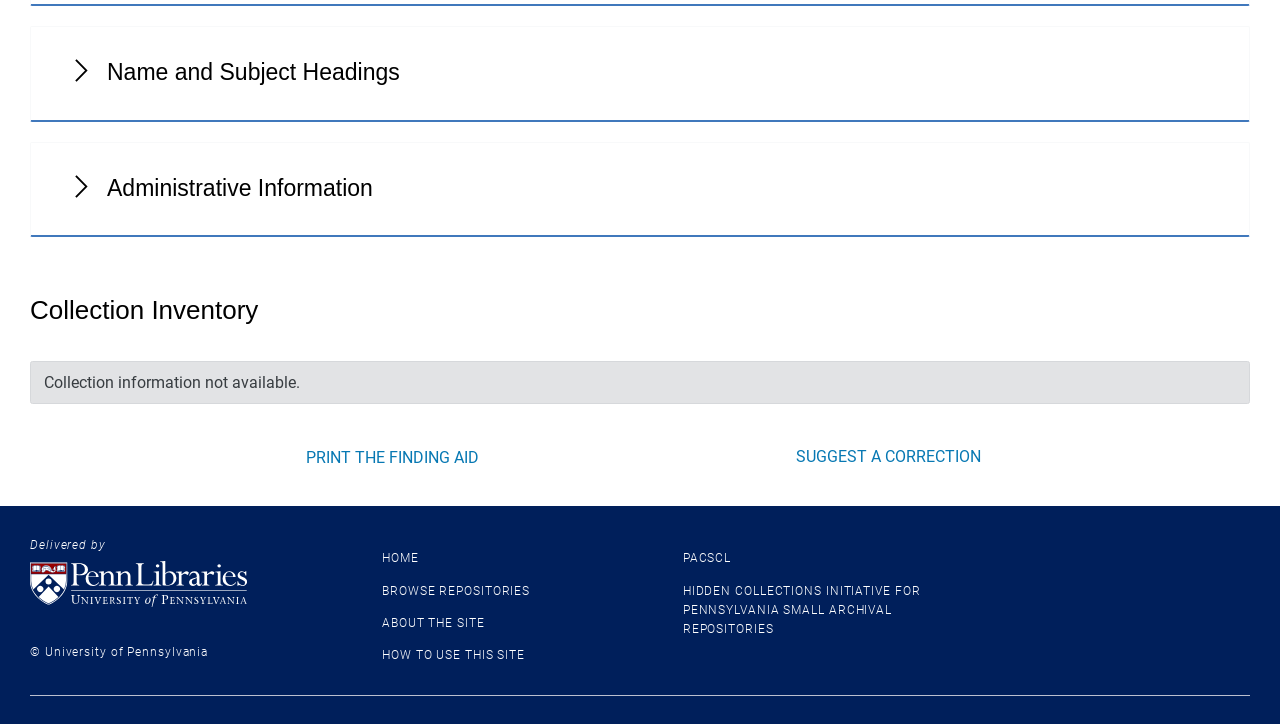For the element described, predict the bounding box coordinates as (top-left x, top-left y, bottom-right x, bottom-right y). All values should be between 0 and 1. Element description: About the site

[0.298, 0.851, 0.379, 0.87]